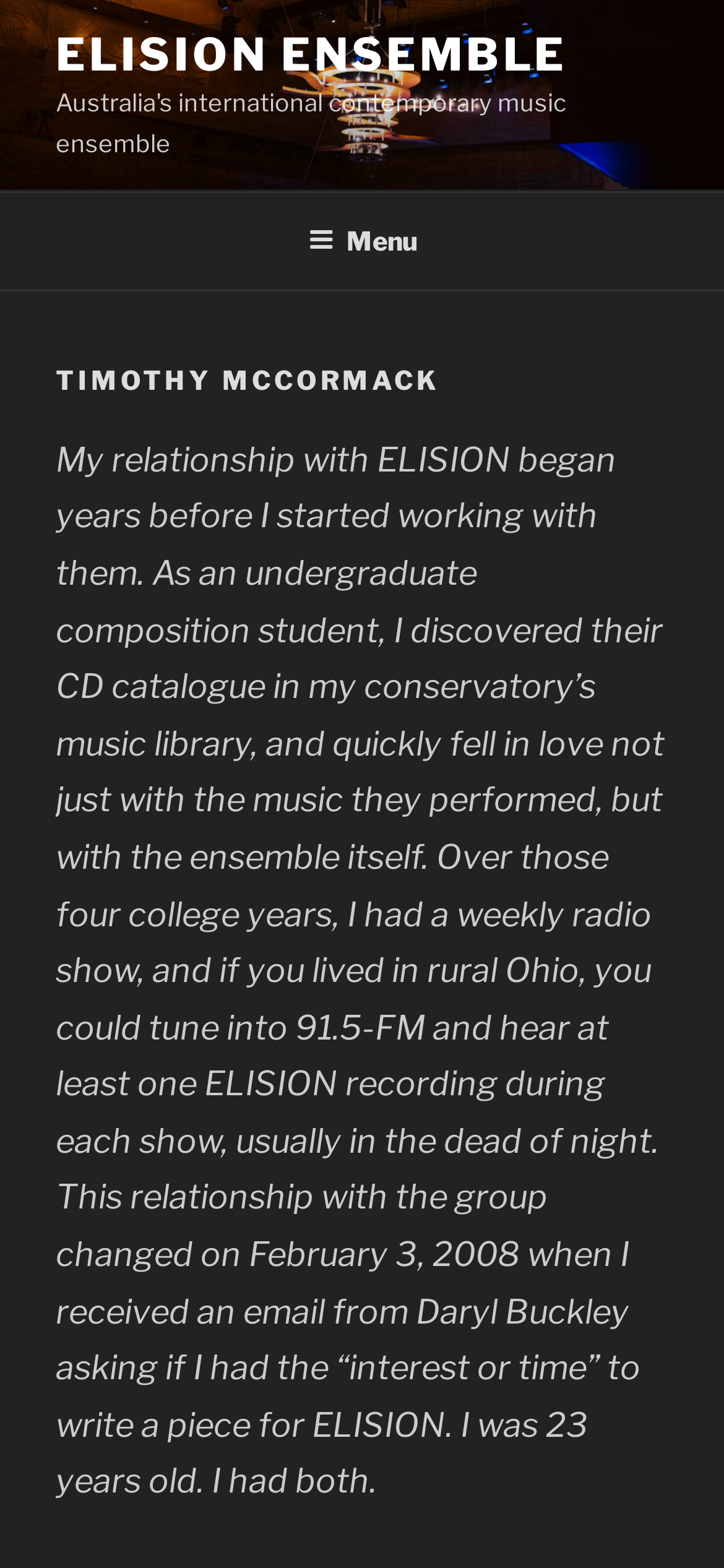Determine the bounding box coordinates (top-left x, top-left y, bottom-right x, bottom-right y) of the UI element described in the following text: ELISION Ensemble

[0.077, 0.018, 0.784, 0.052]